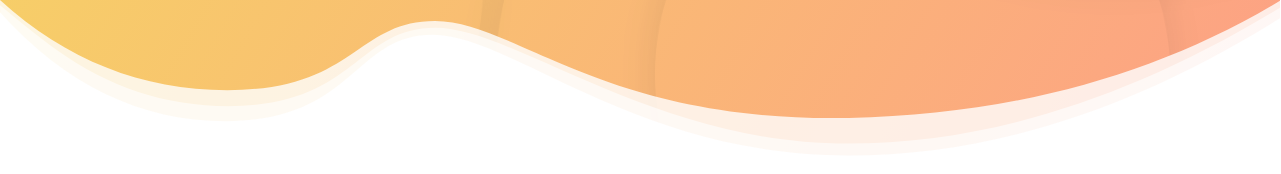What industry does Jiangxi Alpha Hi-tech Pharmaceutical Co., Ltd. operate in?
Based on the visual, give a brief answer using one word or a short phrase.

Pharmaceutical and food additive production